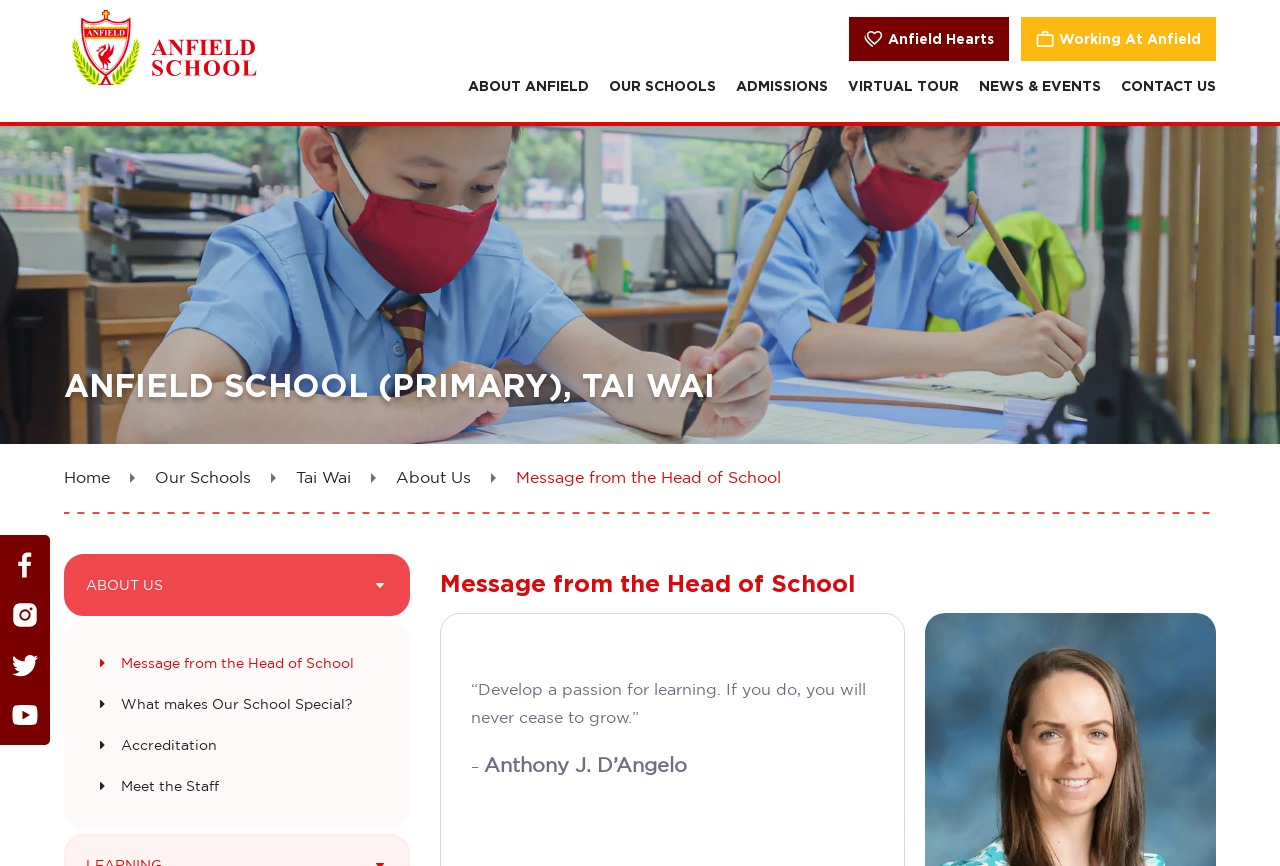Please locate the UI element described by "Home" and provide its bounding box coordinates.

[0.05, 0.54, 0.086, 0.561]